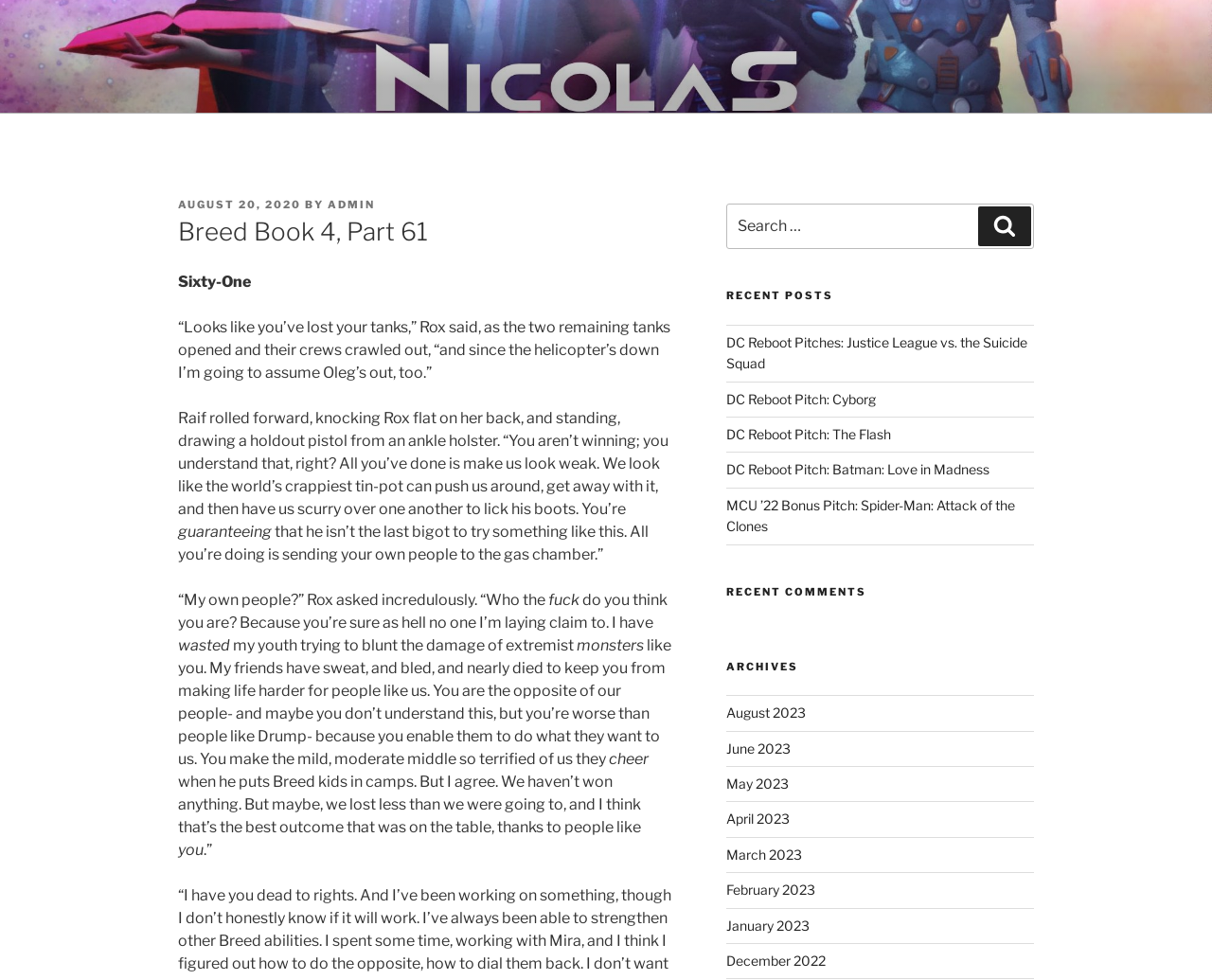Who is the author of this post?
Provide a detailed answer to the question, using the image to inform your response.

The author of this post can be found in the link element with the text 'ADMIN' which is located near the top of the webpage, below the 'POSTED ON' text.